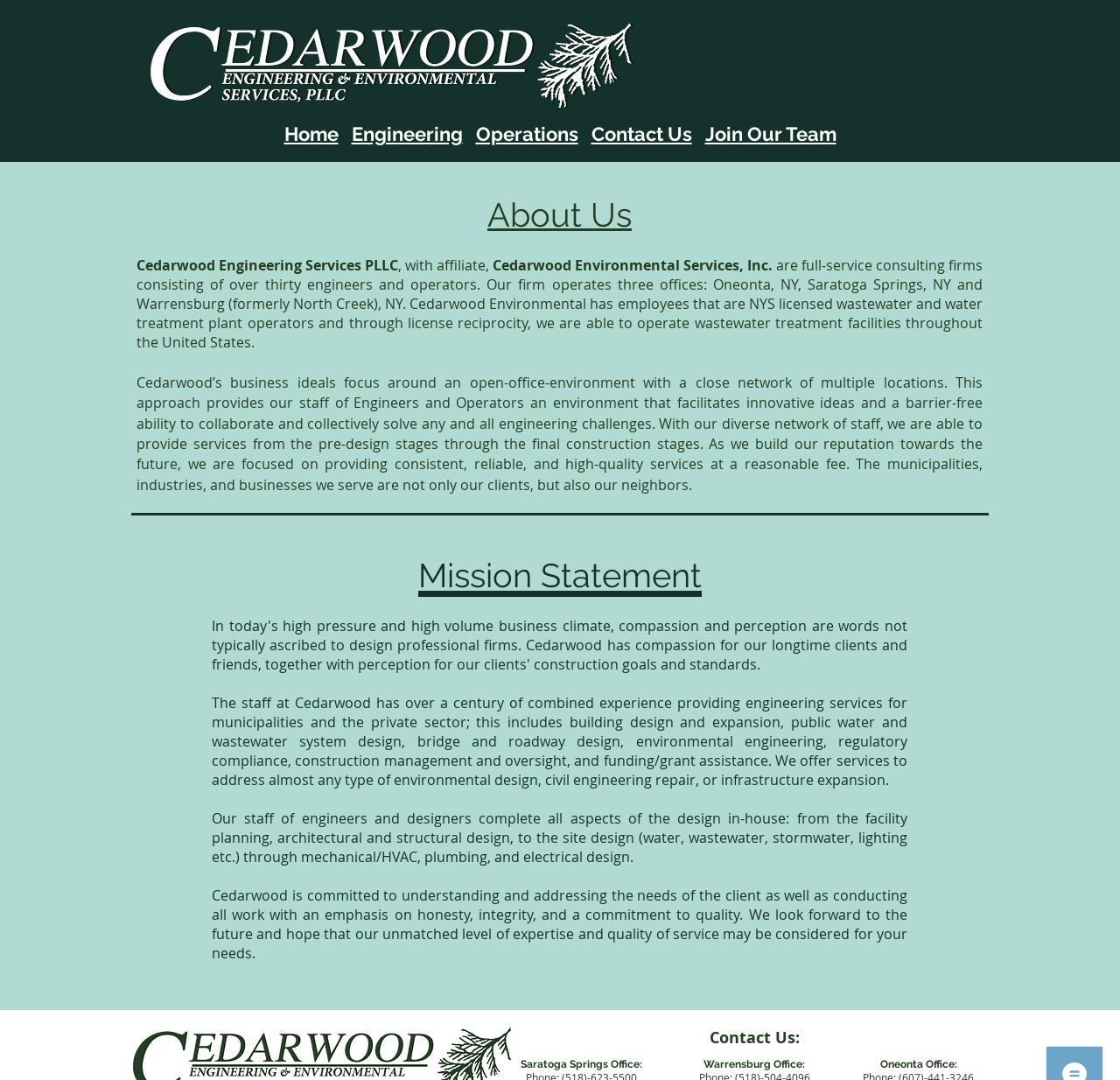Using the element description provided, determine the bounding box coordinates in the format (top-left x, top-left y, bottom-right x, bottom-right y). Ensure that all values are floating point numbers between 0 and 1. Element description: Atom Feed

None